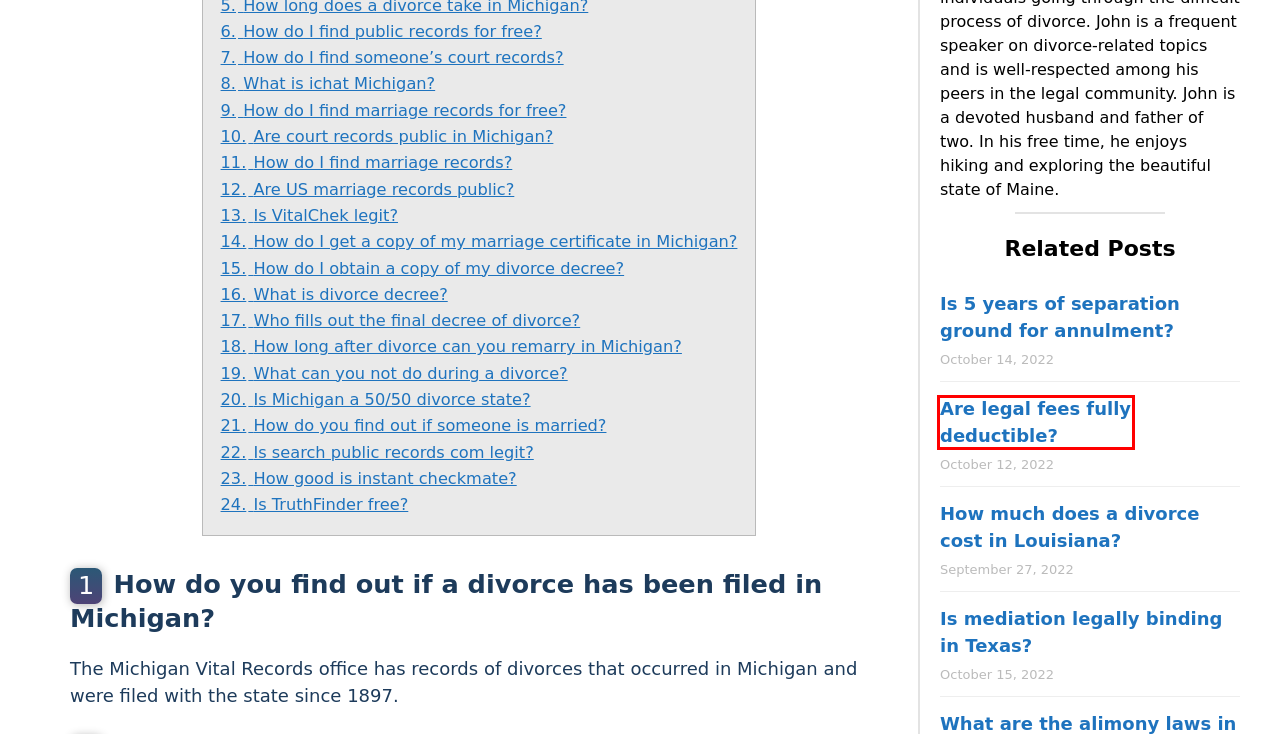Provided is a screenshot of a webpage with a red bounding box around an element. Select the most accurate webpage description for the page that appears after clicking the highlighted element. Here are the candidates:
A. Privacy Policy - Maine Divorce Law Blog
B. How much does a divorce cost in Louisiana? [Updated!]
C. Law - Maine Divorce Law Blog
D. Is 5 years of separation ground for annulment? [Expert Review!]
E. Are legal fees fully deductible? [Updated!]
F. Divorce - Maine Divorce Law Blog
G. Maine Divorce Law Blog - Everything about divorce law!
H. Is mediation legally binding in Texas? [Fact Checked!]

E